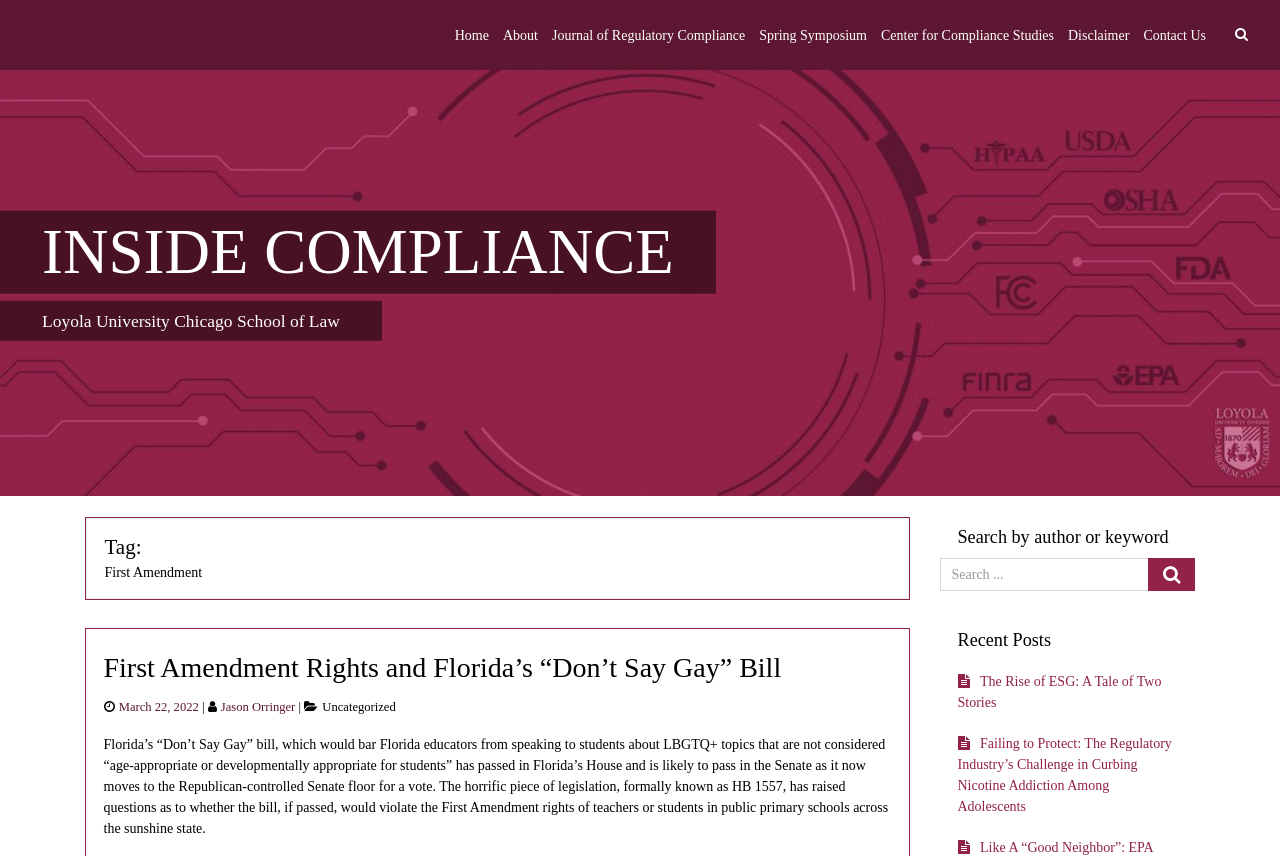Indicate the bounding box coordinates of the element that must be clicked to execute the instruction: "search for something". The coordinates should be given as four float numbers between 0 and 1, i.e., [left, top, right, bottom].

[0.734, 0.652, 0.898, 0.691]